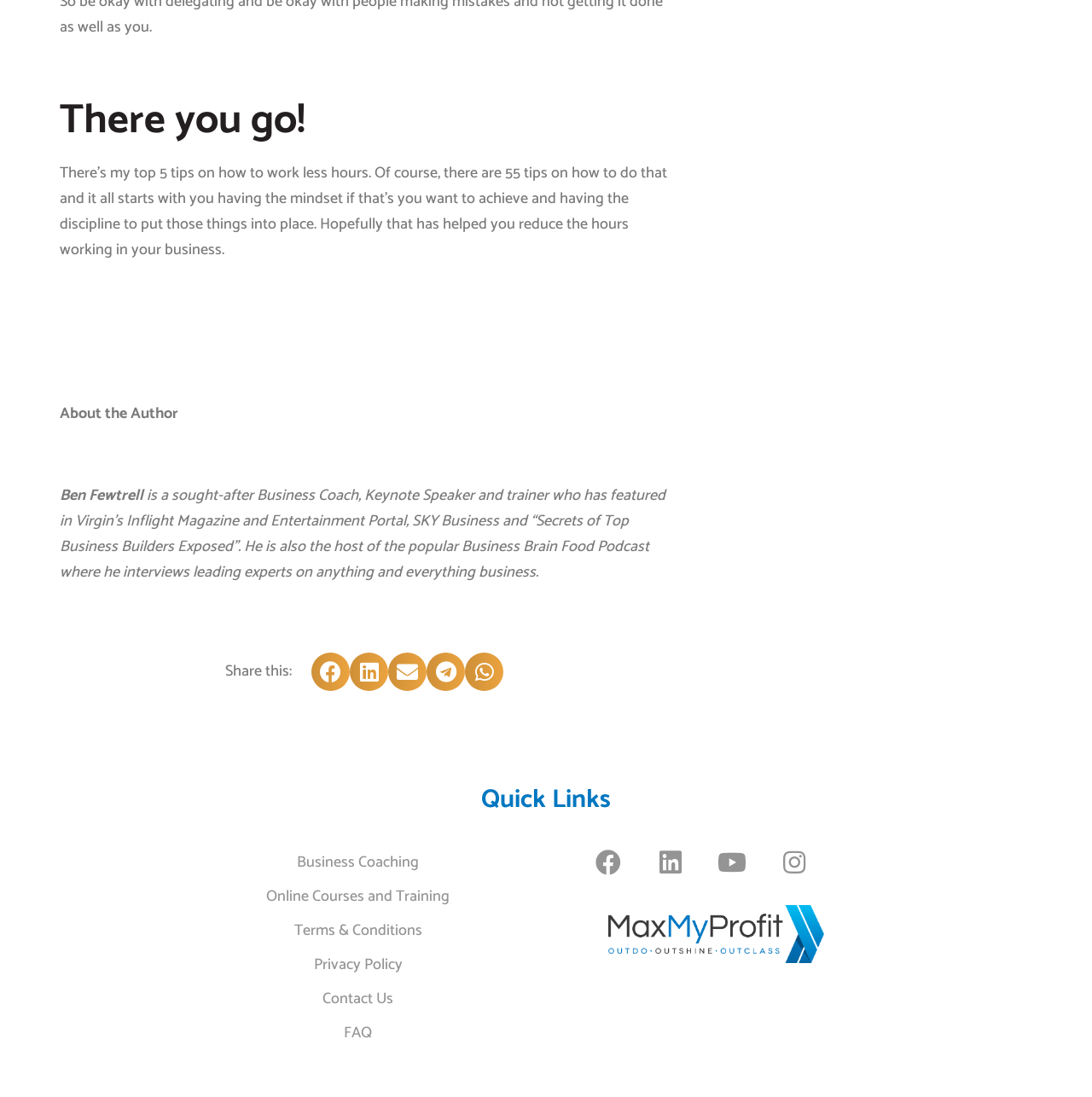Please identify the bounding box coordinates of the element's region that needs to be clicked to fulfill the following instruction: "Read about Business Coaching". The bounding box coordinates should consist of four float numbers between 0 and 1, i.e., [left, top, right, bottom].

[0.18, 0.775, 0.476, 0.798]